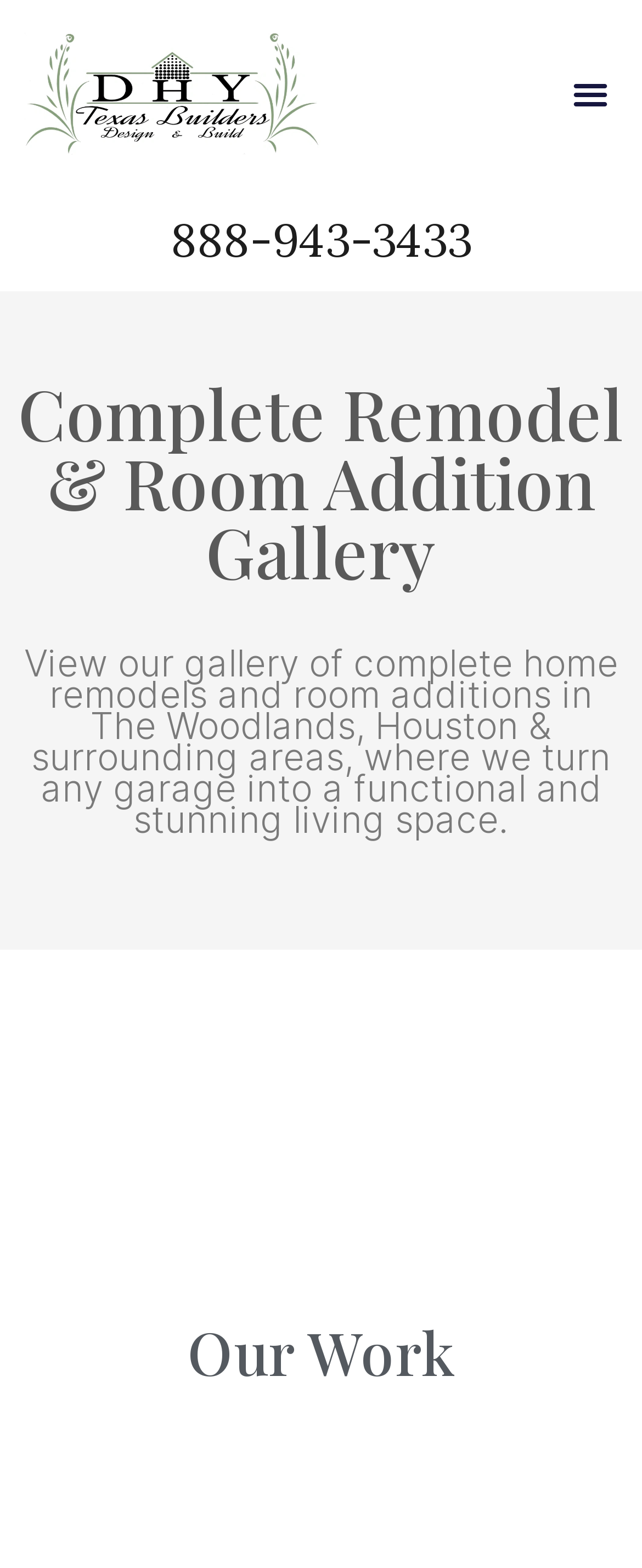Please provide a brief answer to the following inquiry using a single word or phrase:
What is the phone number on the webpage?

888-943-3433